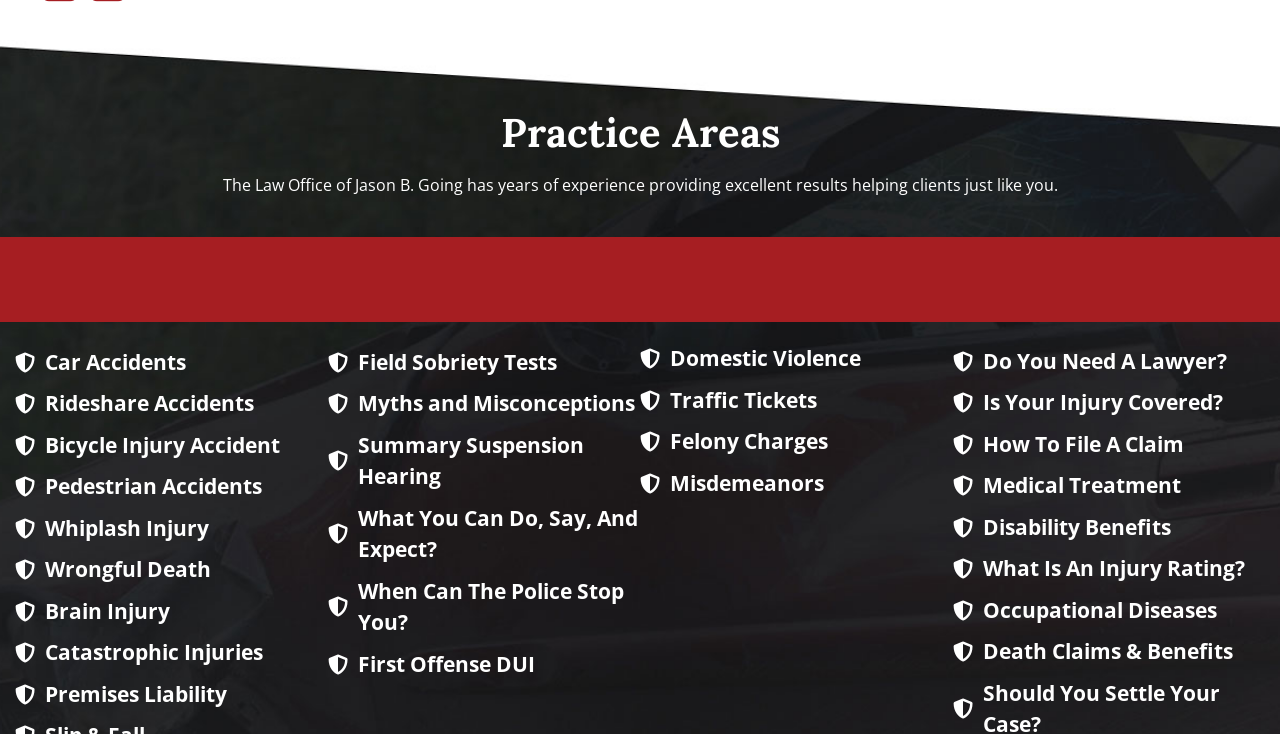Please specify the bounding box coordinates for the clickable region that will help you carry out the instruction: "Read about Catastrophic Injuries".

[0.012, 0.868, 0.256, 0.911]